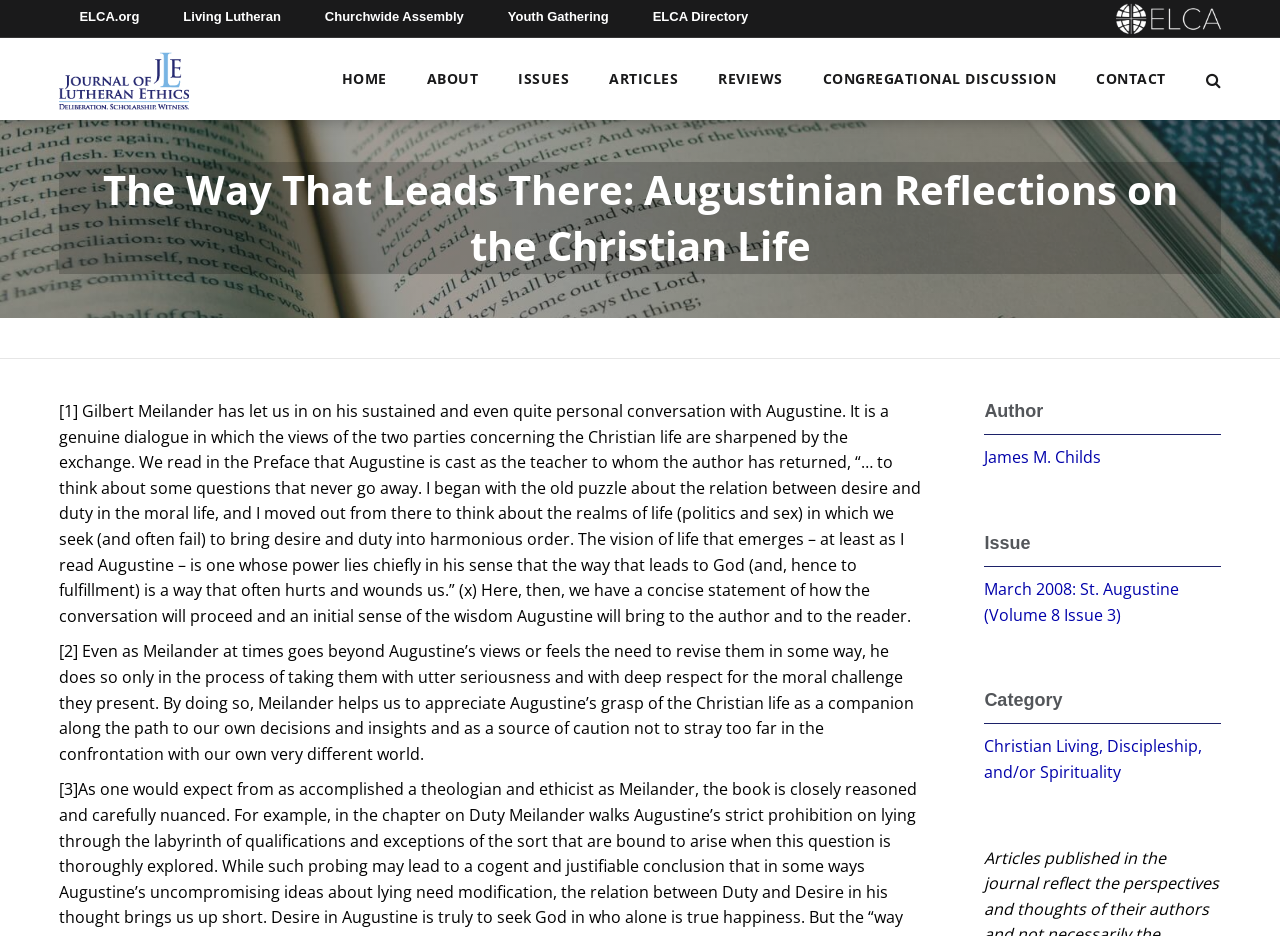What is the category of the article?
From the image, provide a succinct answer in one word or a short phrase.

Christian Living